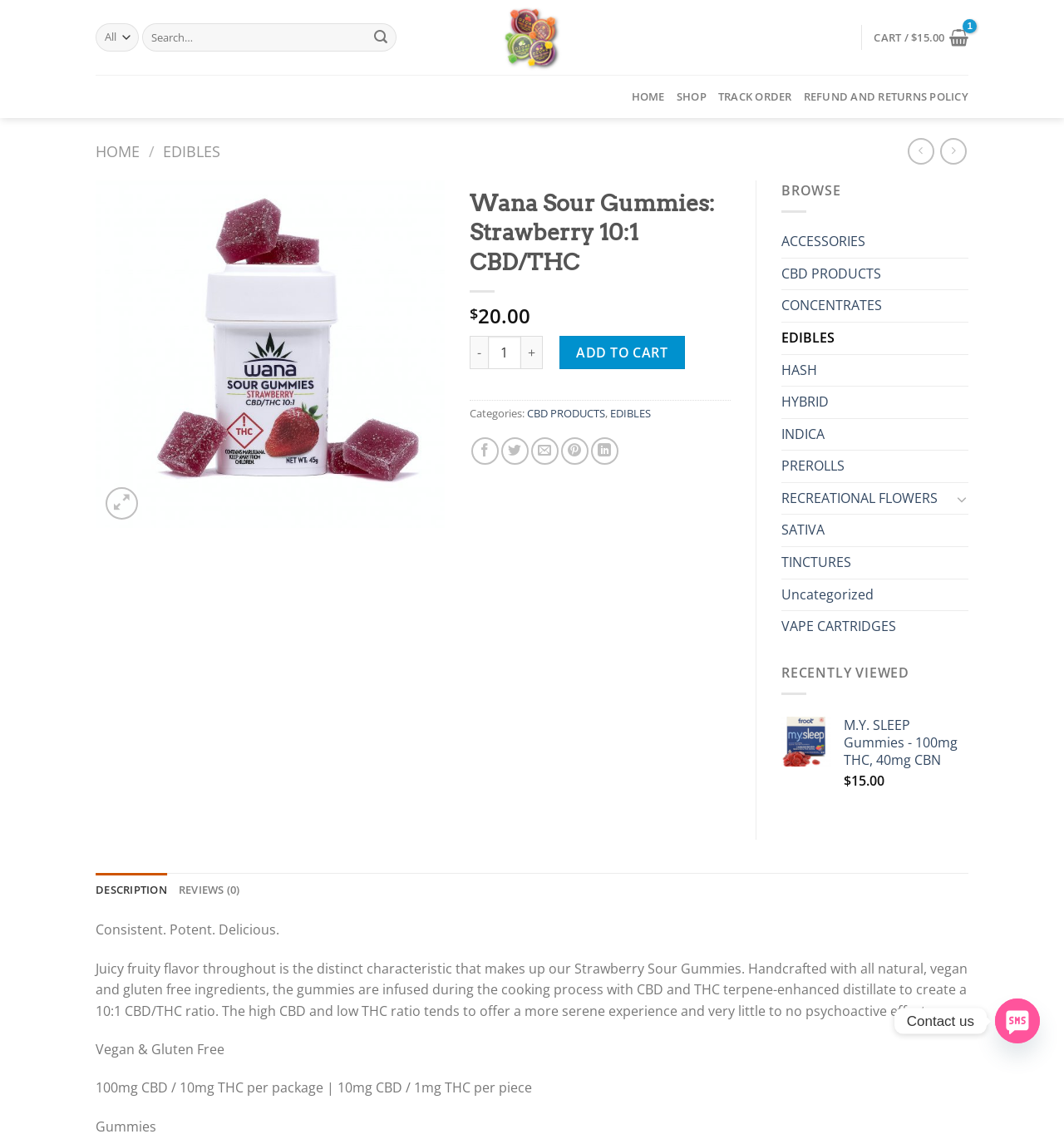What is the flavor of the Wana Sour Gummies?
Please provide a comprehensive answer based on the visual information in the image.

The flavor of the Wana Sour Gummies can be found in the product name, where it is listed as 'Wana Sour Gummies: Strawberry 10:1 CBD/THC'.